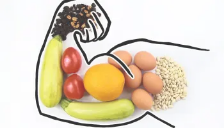What type of foods are arranged inside the outline?
Please provide a comprehensive answer based on the visual information in the image.

The image shows a variety of nutrient-rich foods artfully arranged inside the outline of the raised bicep, including vibrant red tomatoes, fresh yellow bananas, a bright orange, and an assortment of eggs and legumes, highlighting the importance of balanced nutrition in supporting hormone balance and overall wellness.